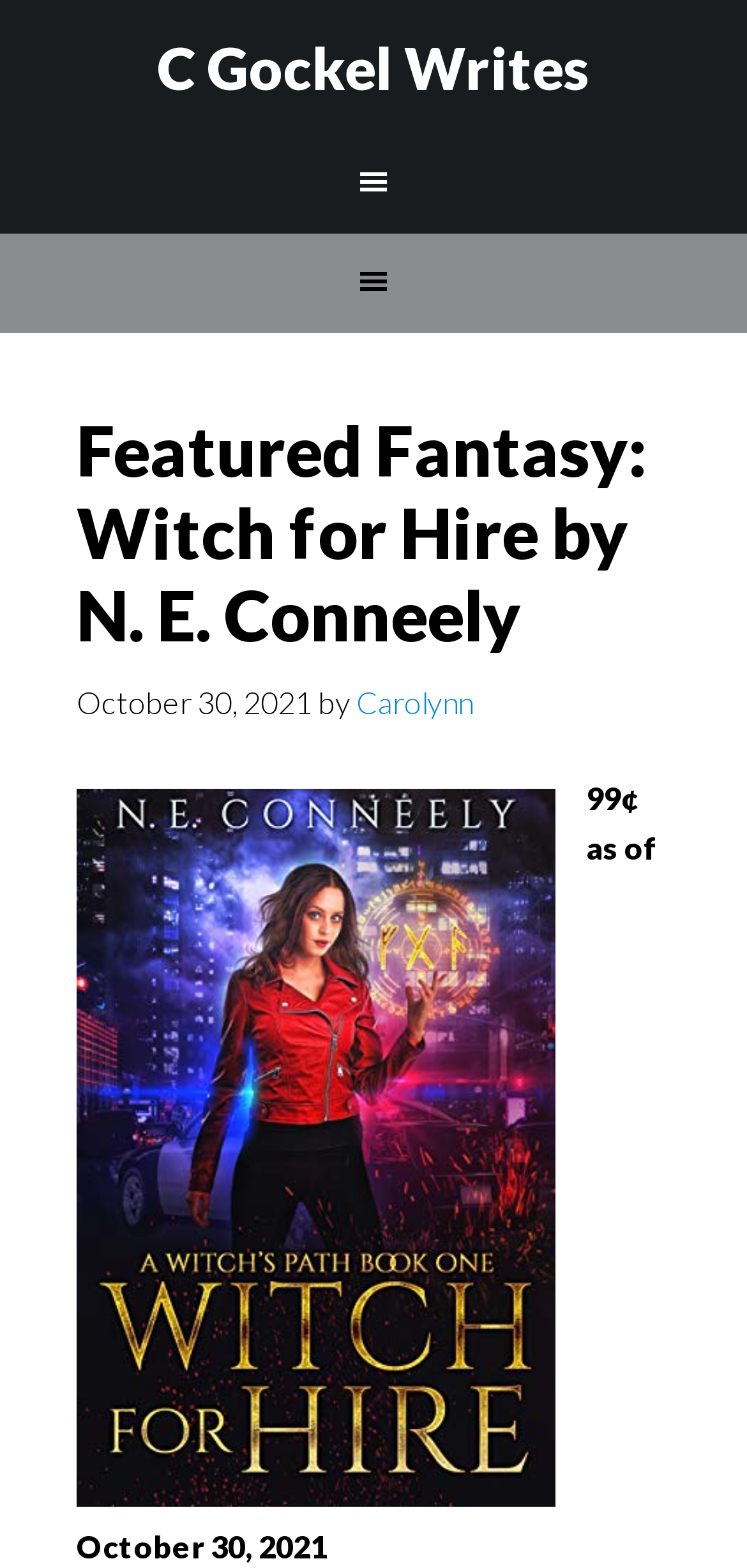Examine the image and give a thorough answer to the following question:
What is the book title?

I found the book title by looking at the heading element in the secondary navigation section of the webpage, which contains the text 'Featured Fantasy: Witch for Hire by N. E. Conneely'.